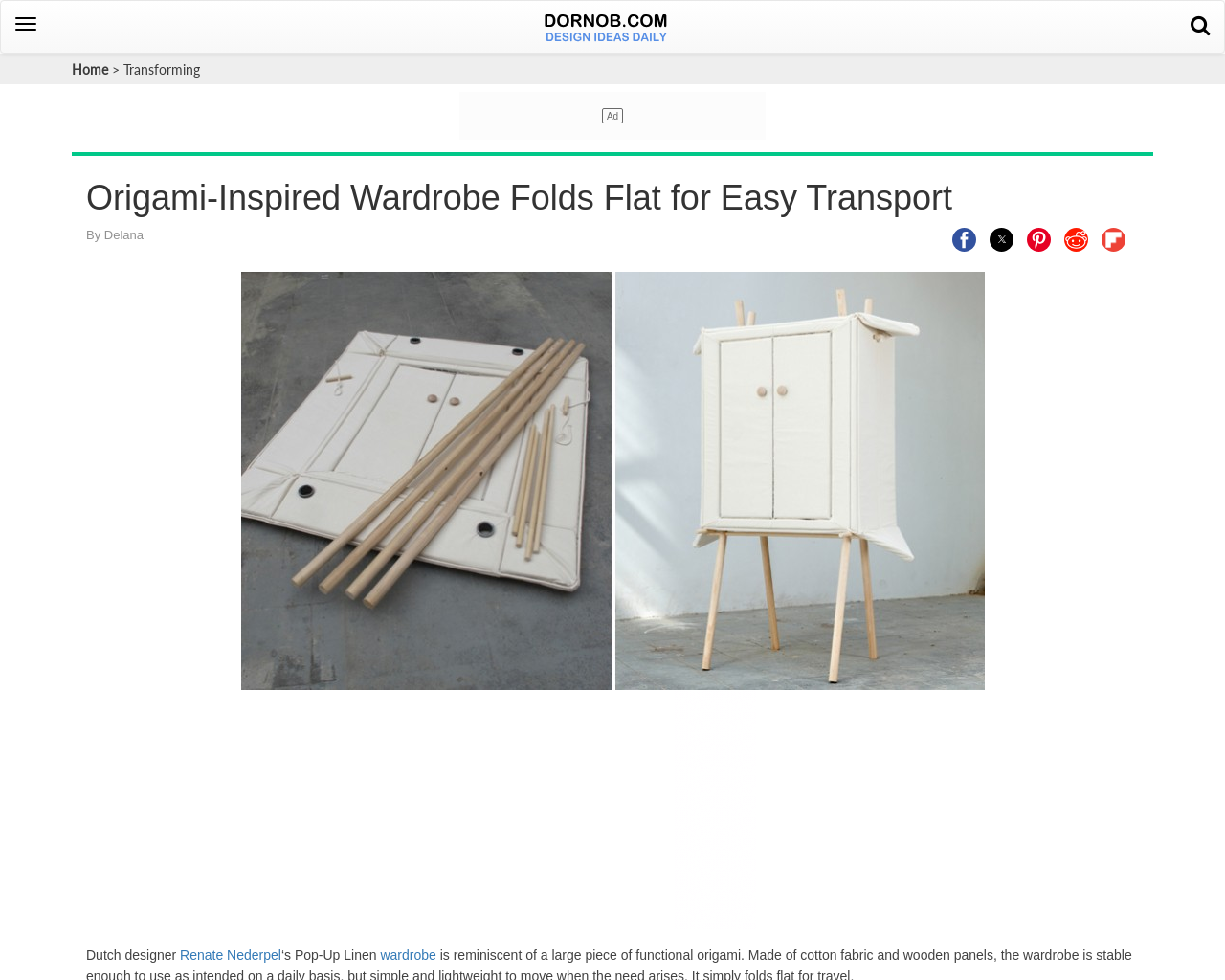Bounding box coordinates must be specified in the format (top-left x, top-left y, bottom-right x, bottom-right y). All values should be floating point numbers between 0 and 1. What are the bounding box coordinates of the UI element described as: By Delana

[0.07, 0.231, 0.117, 0.247]